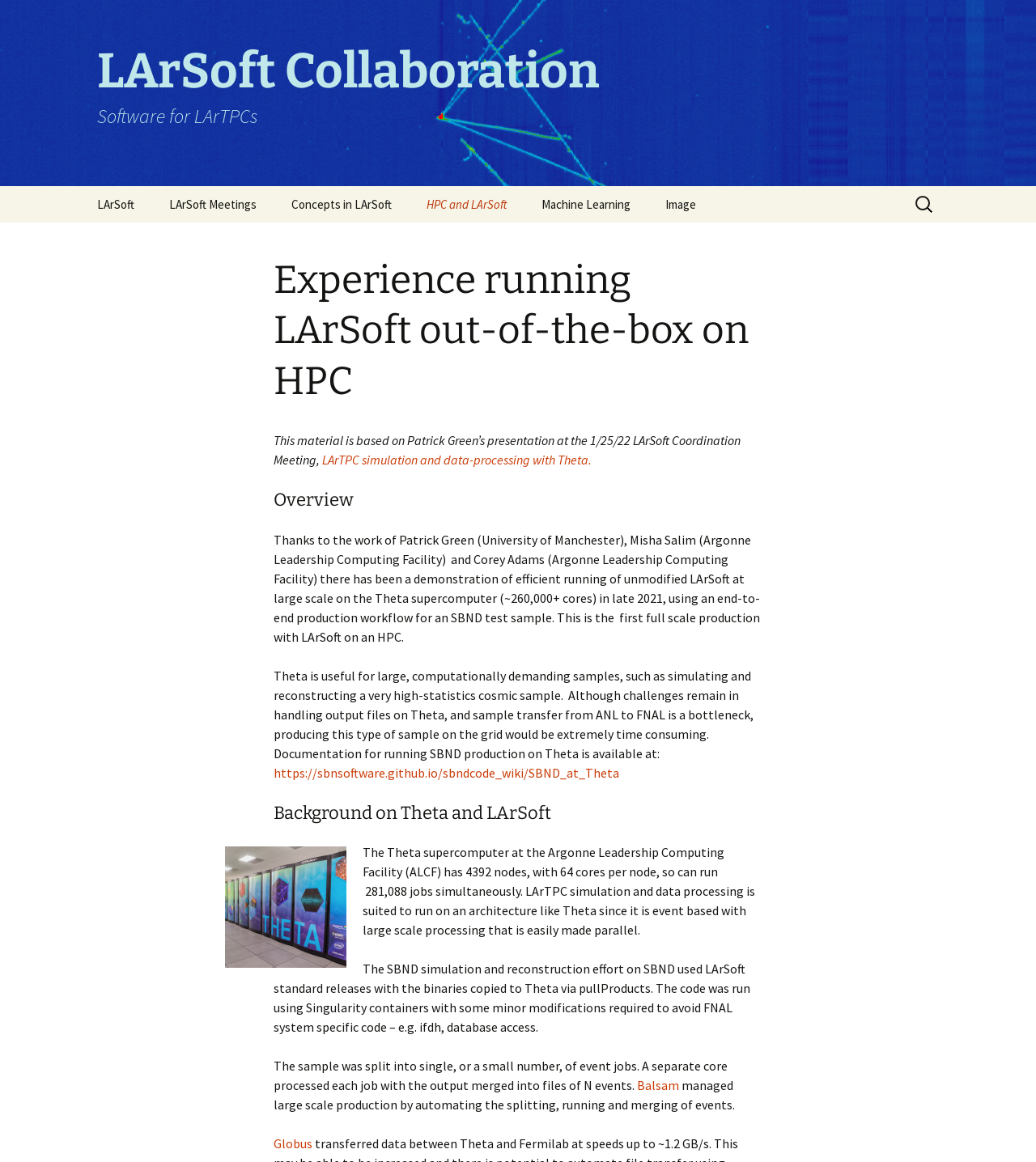Could you locate the bounding box coordinates for the section that should be clicked to accomplish this task: "Read the 'news' articles".

None